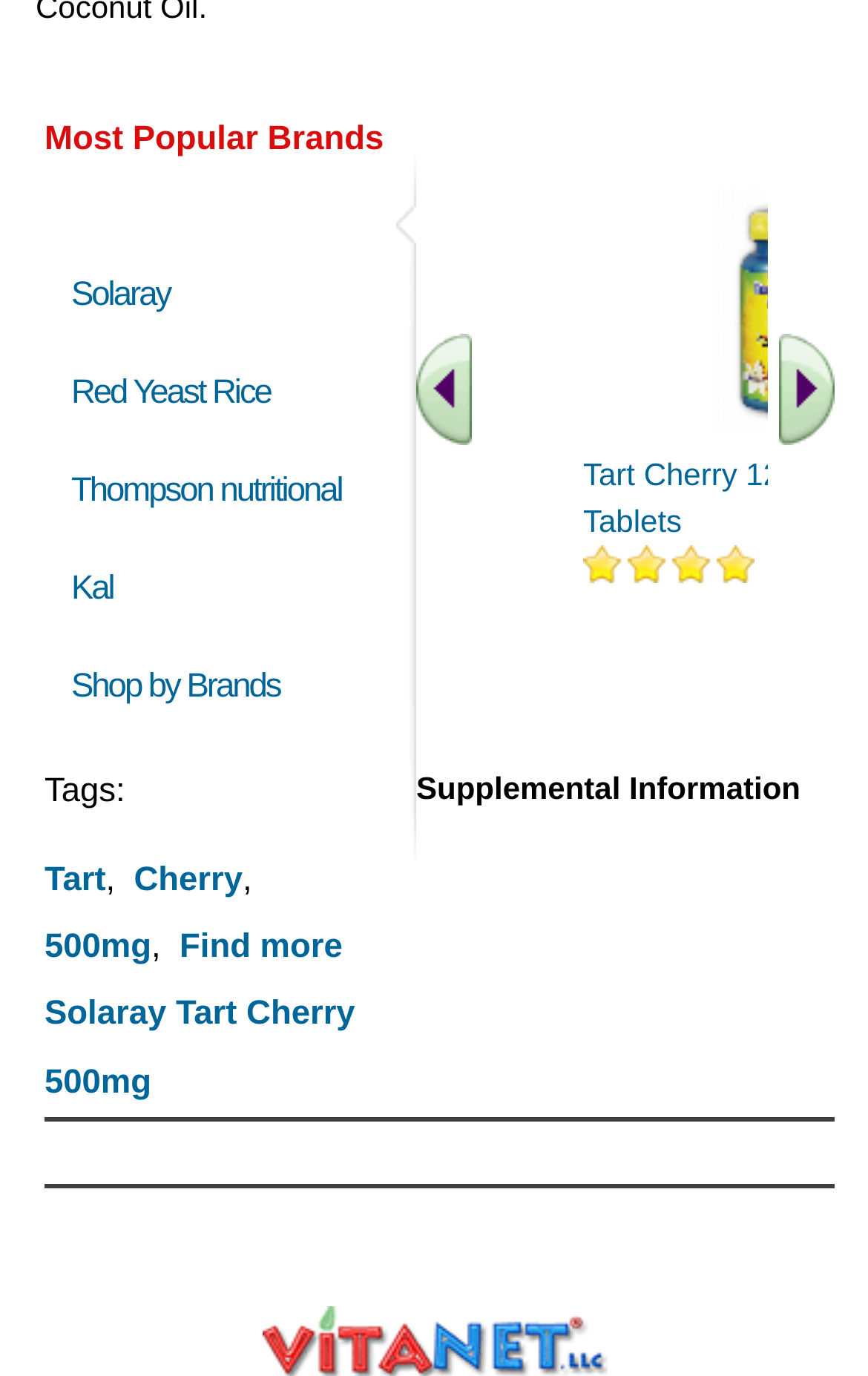Kindly respond to the following question with a single word or a brief phrase: 
What is the text above the 'Shop by Brands' link?

Most Popular Brands